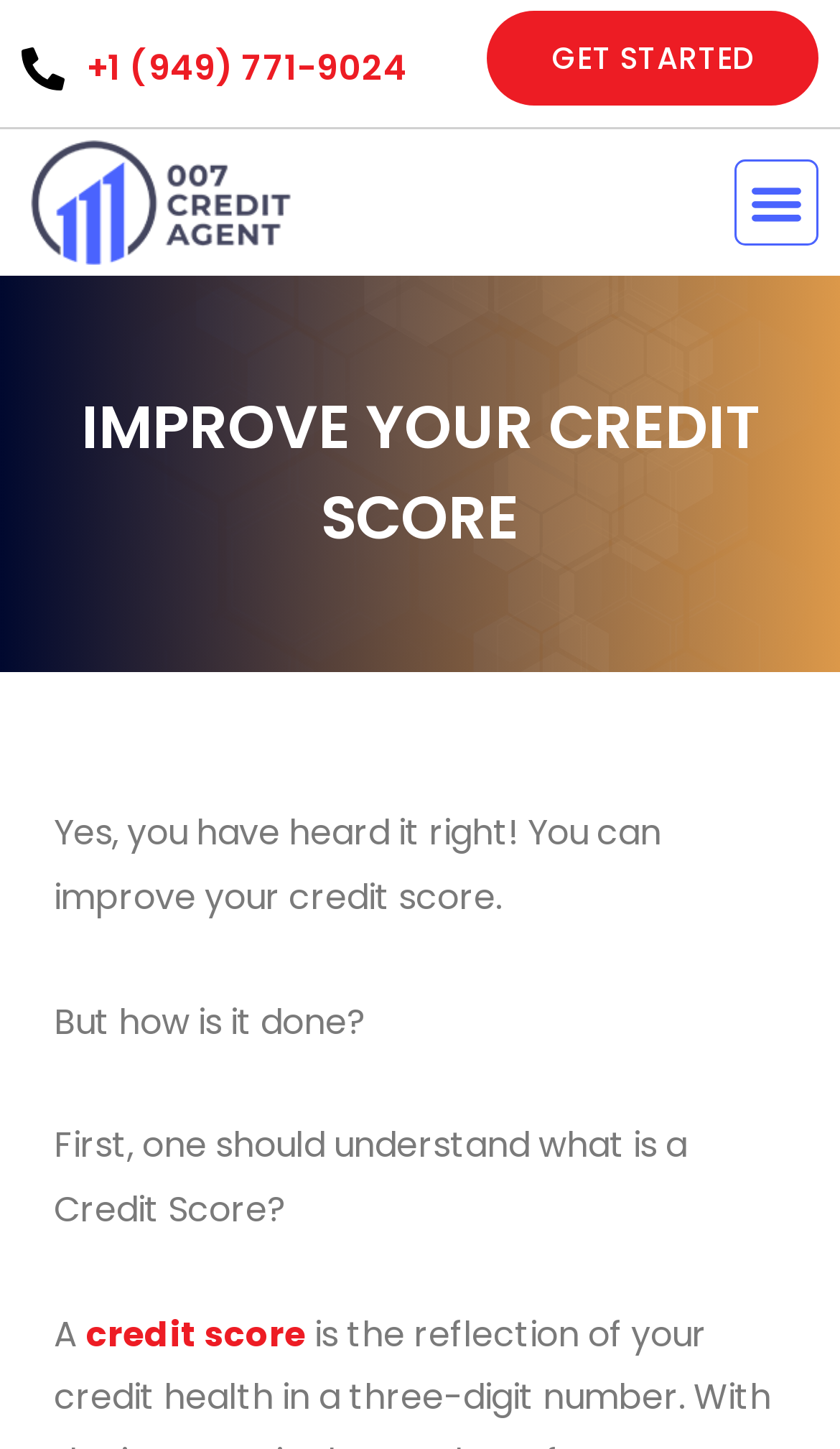Locate the UI element described by 00:00 in the provided webpage screenshot. Return the bounding box coordinates in the format (top-left x, top-left y, bottom-right x, bottom-right y), ensuring all values are between 0 and 1.

None